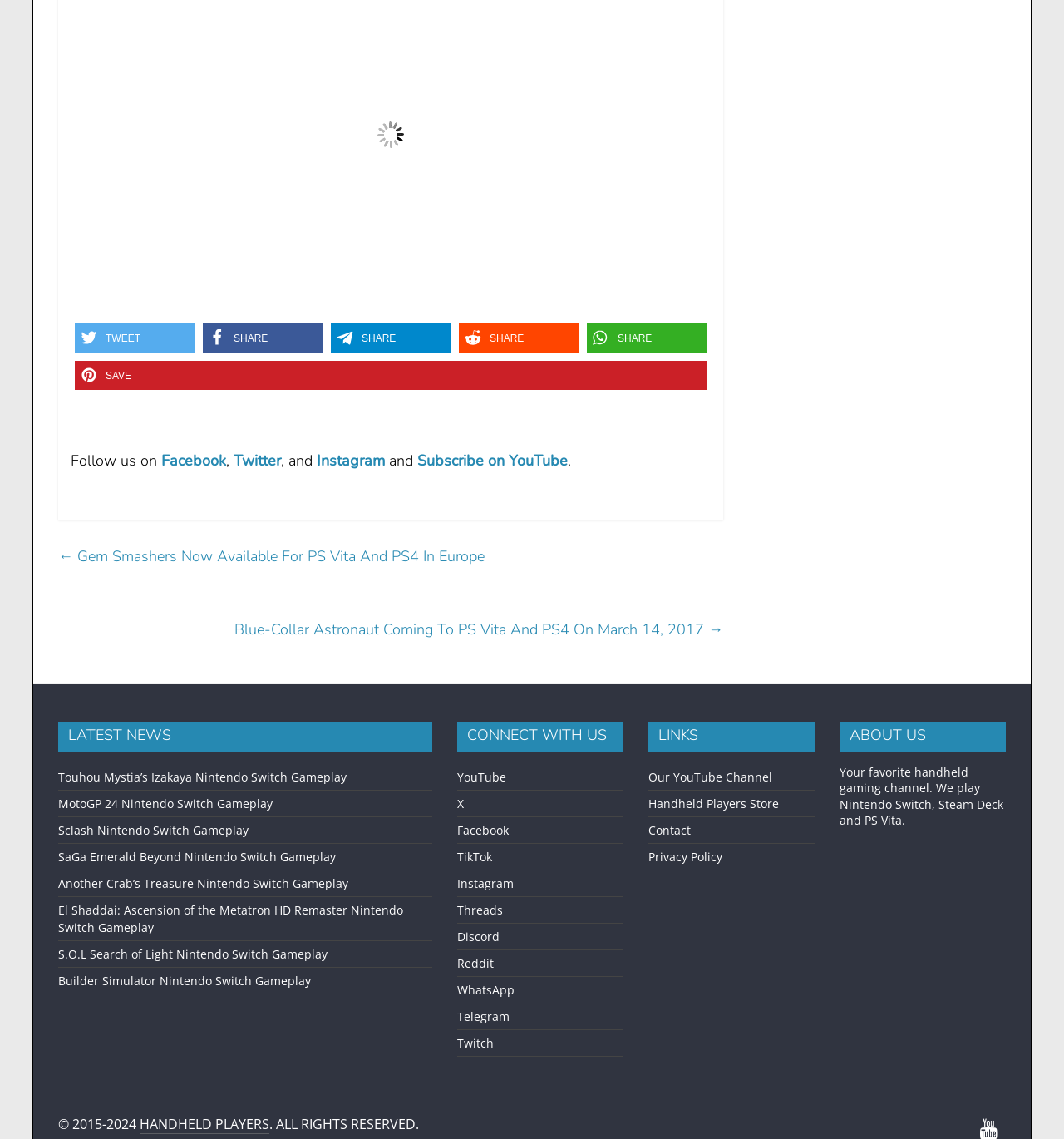What type of devices does the website focus on?
Provide a comprehensive and detailed answer to the question.

The webpage appears to focus on handheld gaming devices, such as the Nintendo Switch, Steam Deck, and PS Vita, as mentioned in the 'ABOUT US' section. This suggests that the website's content is centered around gaming on these types of devices.